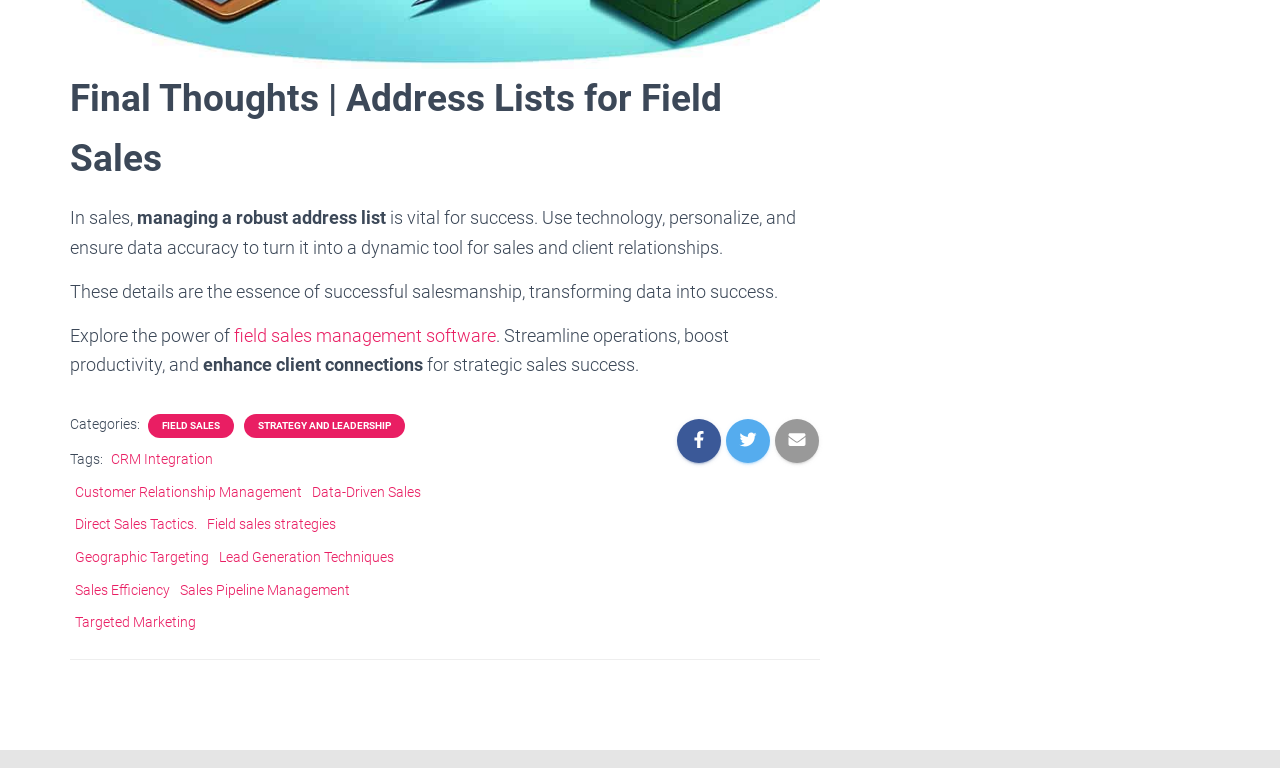What is one of the tags related to the webpage content?
Using the image as a reference, answer with just one word or a short phrase.

CRM Integration